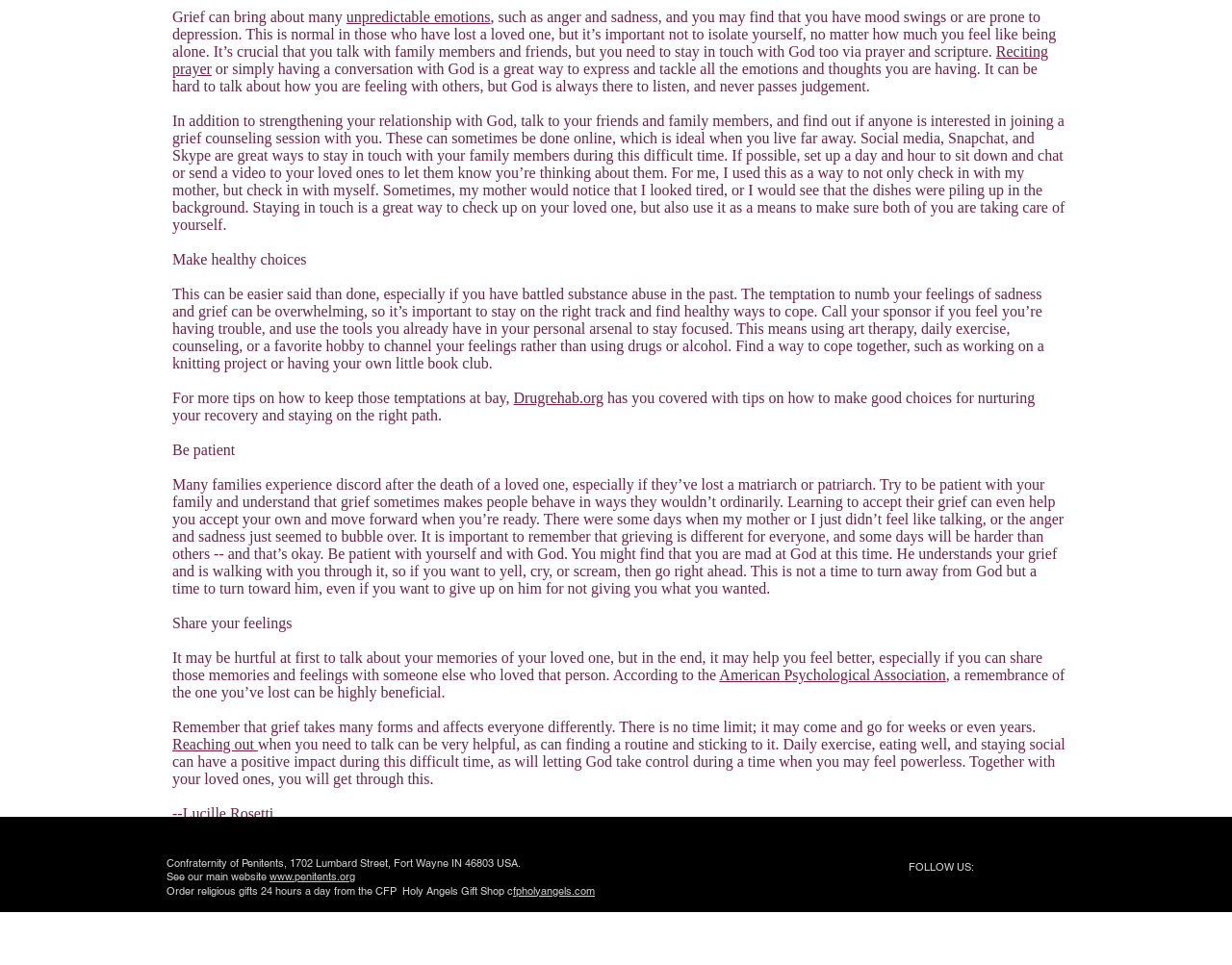Locate the bounding box coordinates of the clickable element to fulfill the following instruction: "Click on 'unpredictable emotions'". Provide the coordinates as four float numbers between 0 and 1 in the format [left, top, right, bottom].

[0.281, 0.009, 0.398, 0.026]